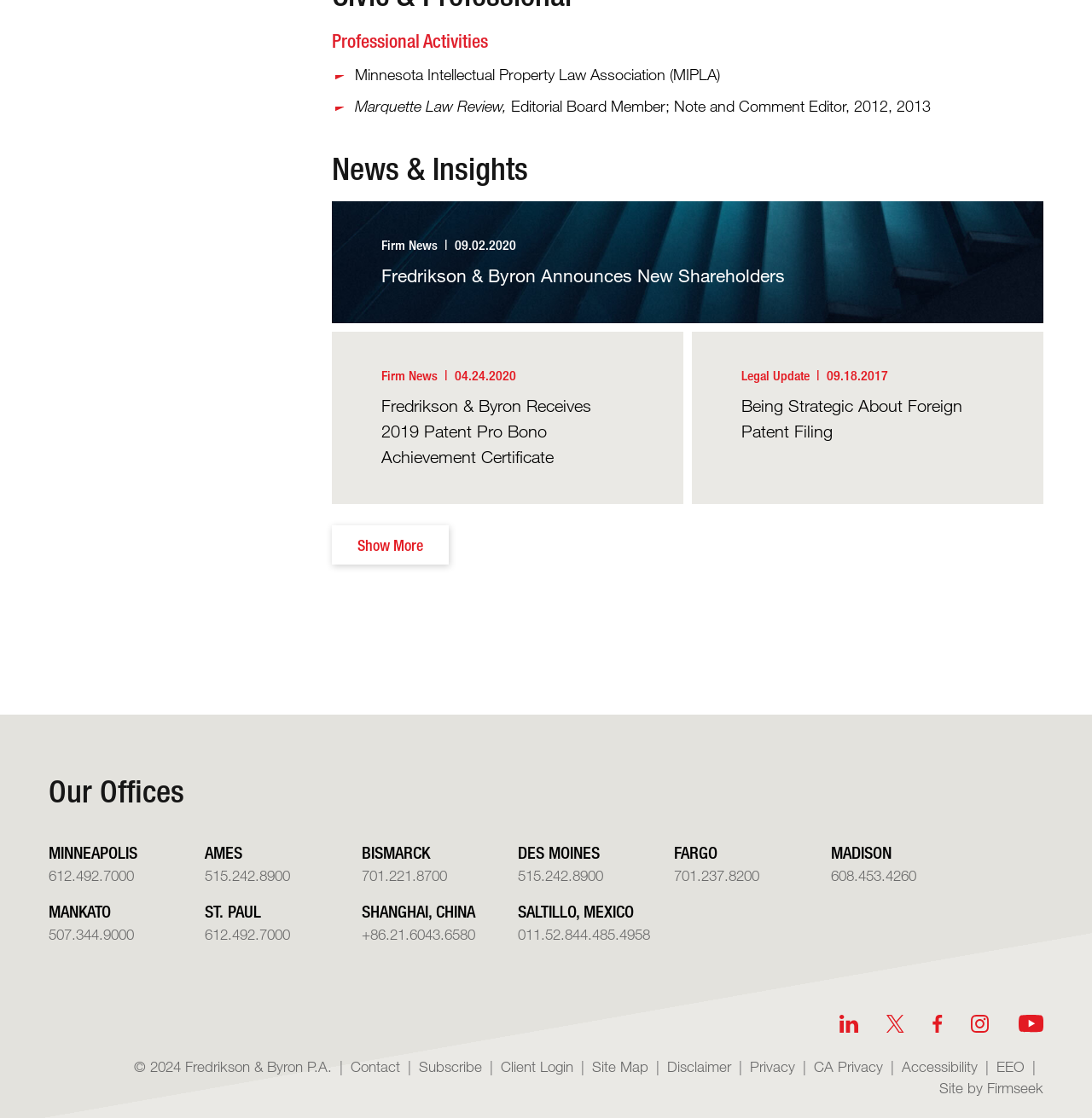Locate the bounding box coordinates of the region to be clicked to comply with the following instruction: "Visit the 'MINNEAPOLIS' office". The coordinates must be four float numbers between 0 and 1, in the form [left, top, right, bottom].

[0.045, 0.754, 0.126, 0.771]